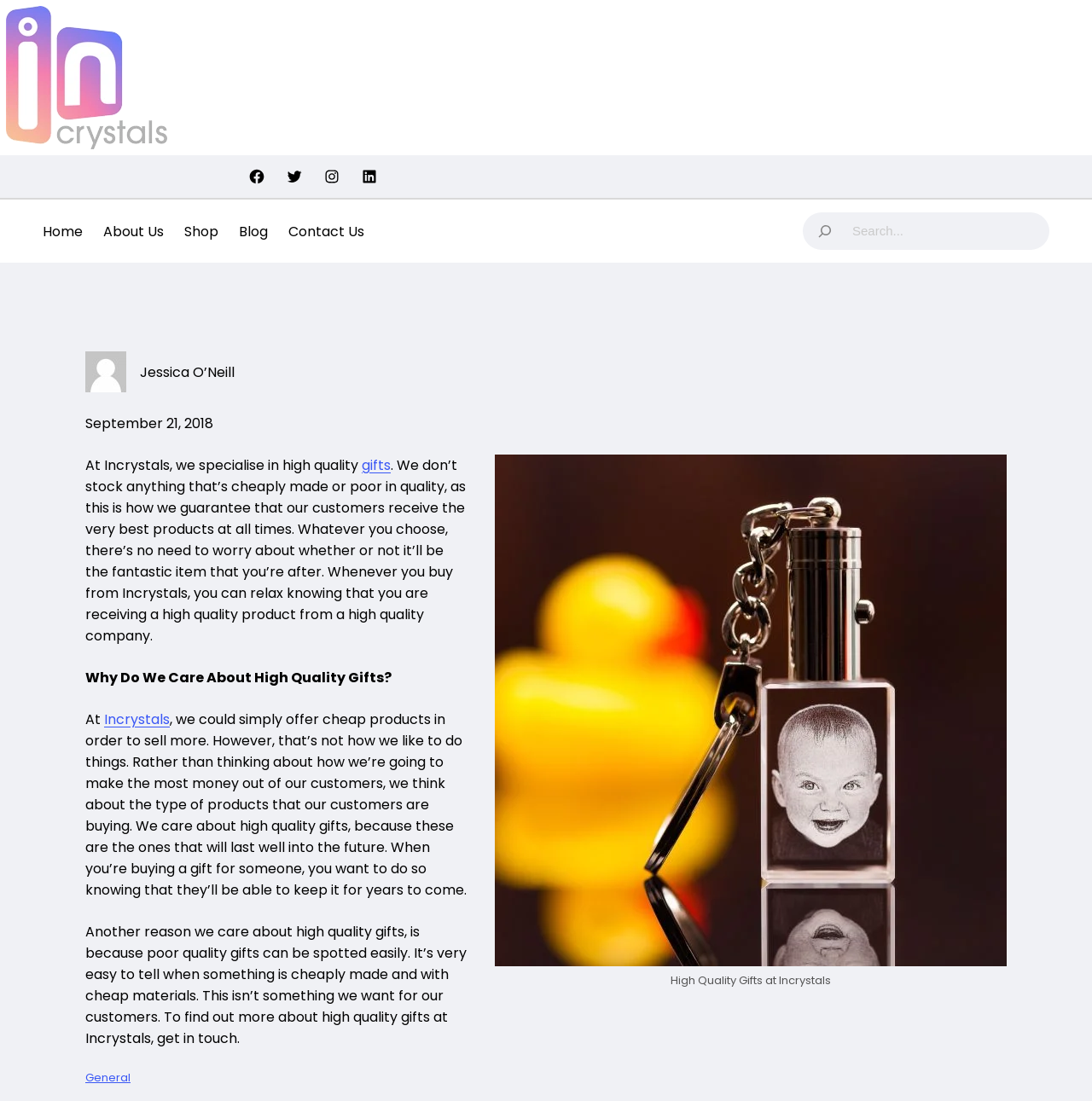Could you determine the bounding box coordinates of the clickable element to complete the instruction: "Read the blog"? Provide the coordinates as four float numbers between 0 and 1, i.e., [left, top, right, bottom].

[0.219, 0.2, 0.245, 0.22]